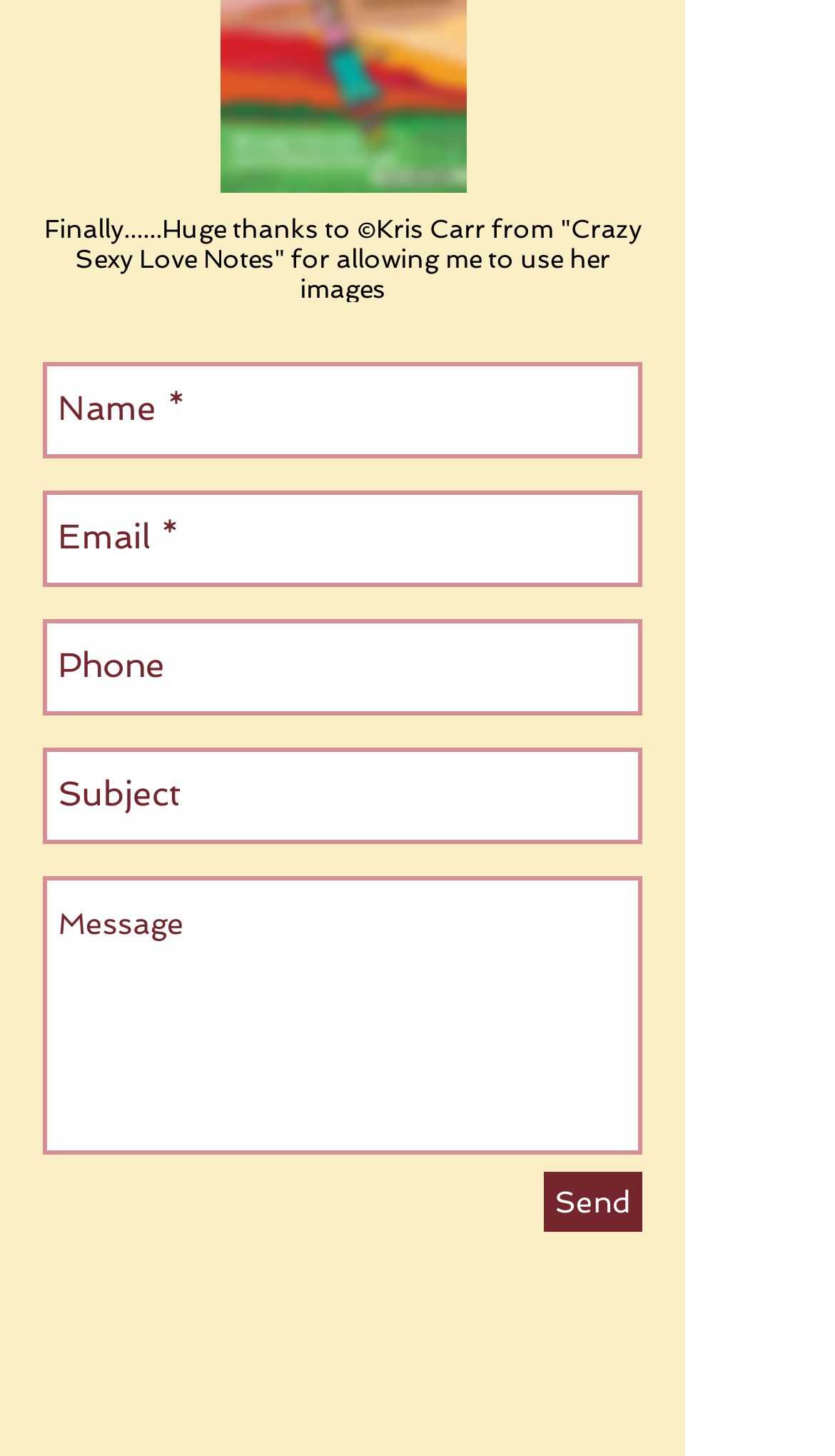What is the function of the 'Send' button?
Answer briefly with a single word or phrase based on the image.

To submit the form